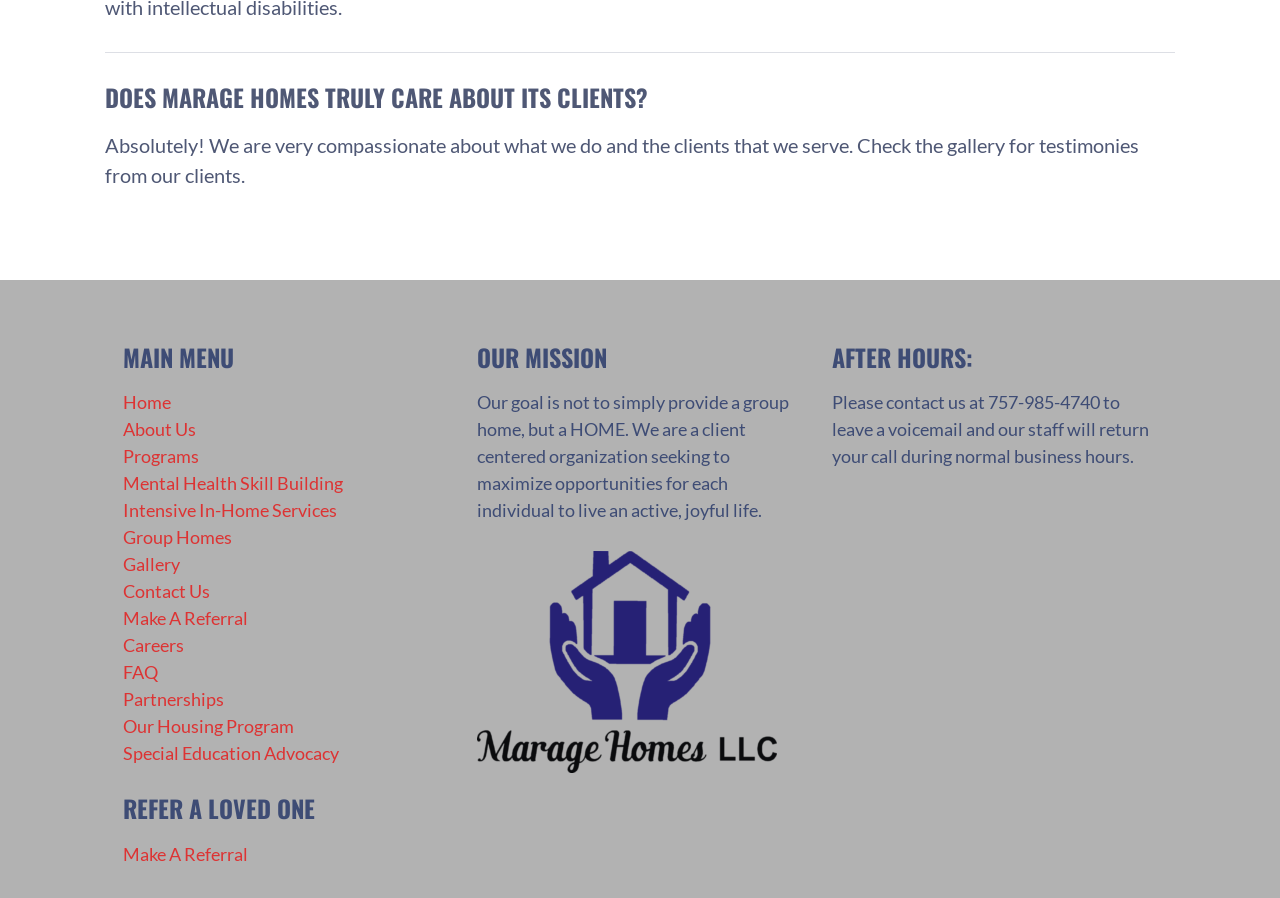Pinpoint the bounding box coordinates of the clickable element needed to complete the instruction: "Click on 'Home'". The coordinates should be provided as four float numbers between 0 and 1: [left, top, right, bottom].

[0.096, 0.436, 0.133, 0.46]